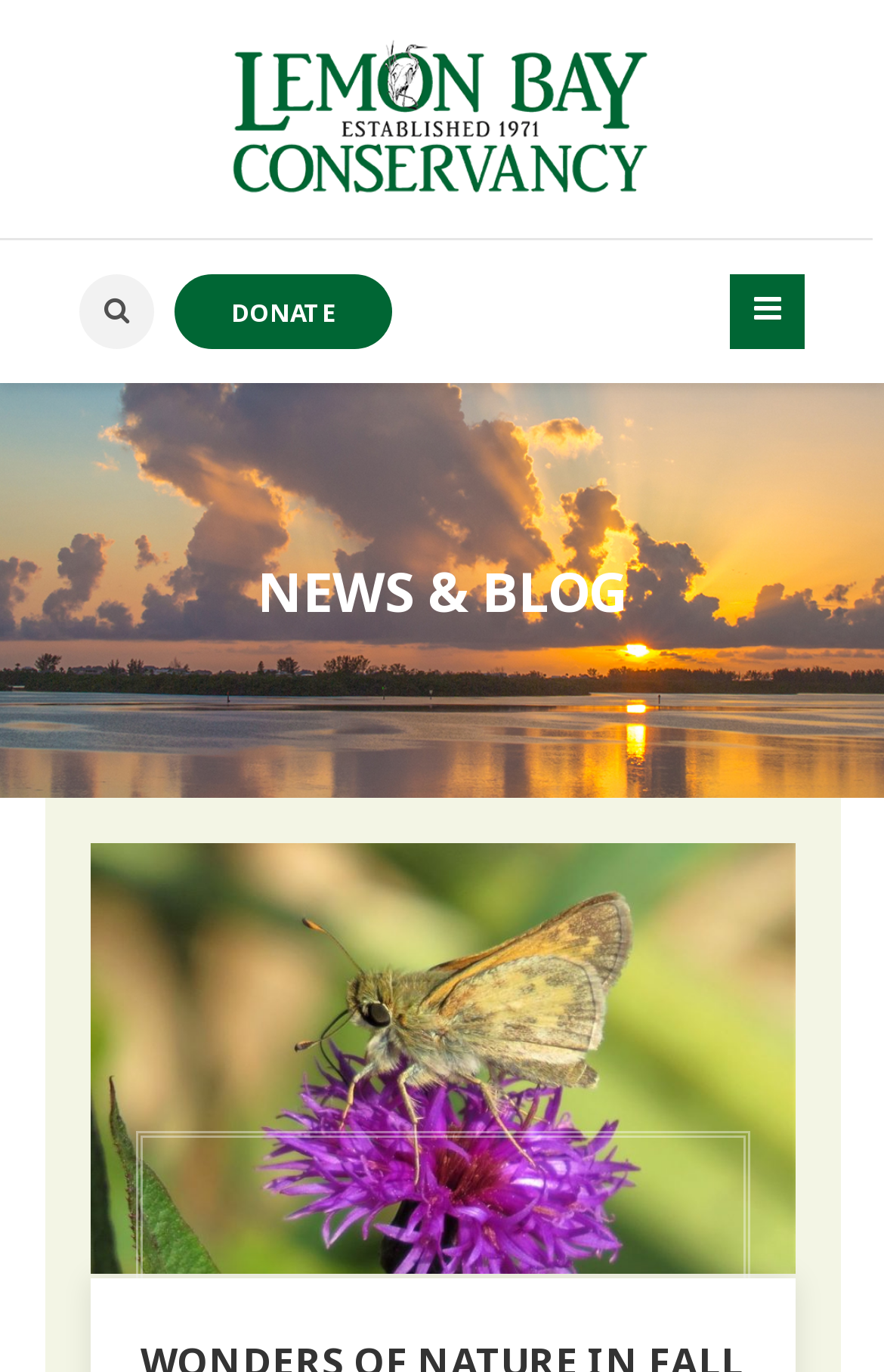Determine the bounding box for the HTML element described here: "DONATE". The coordinates should be given as [left, top, right, bottom] with each number being a float between 0 and 1.

[0.197, 0.2, 0.444, 0.255]